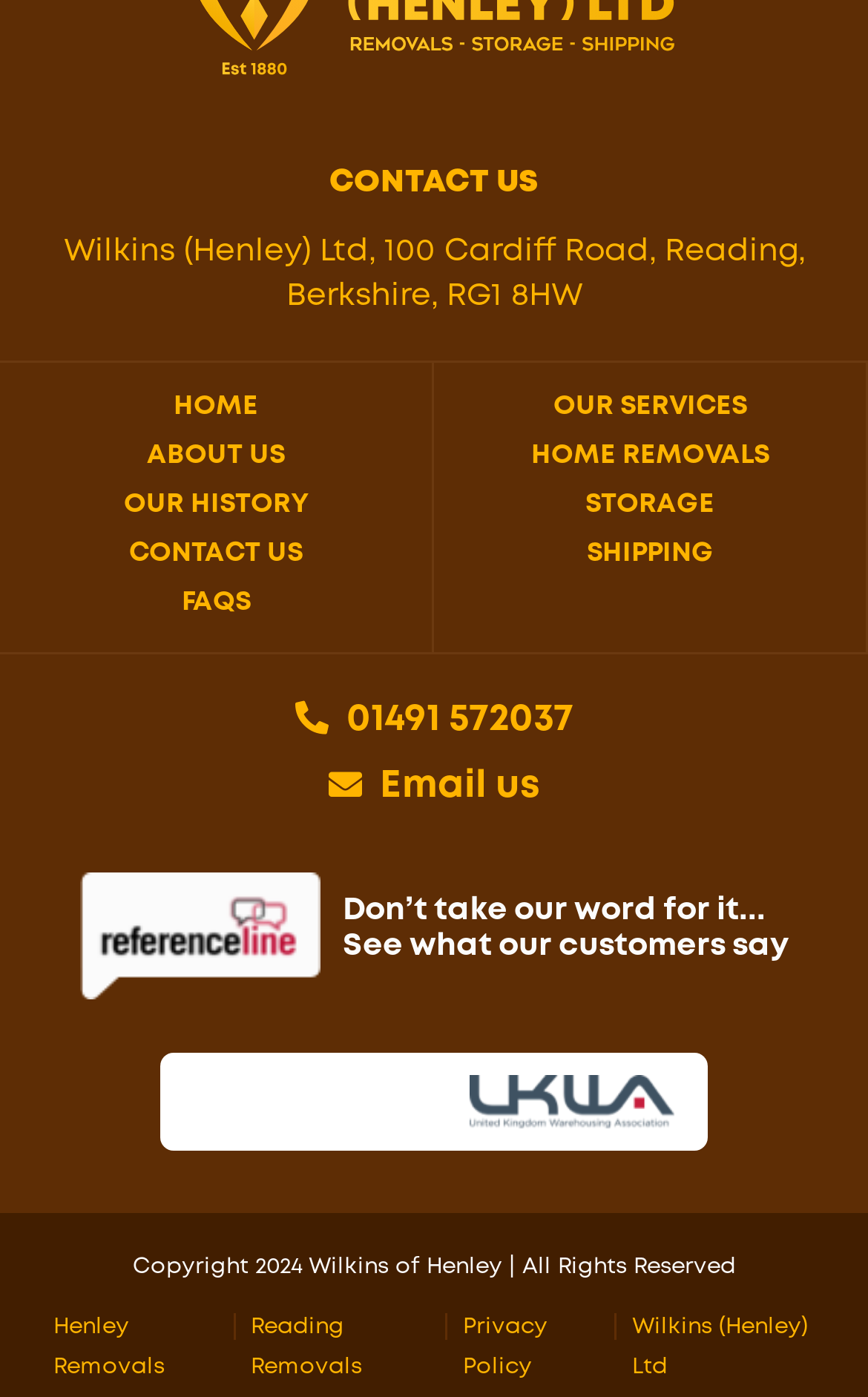Could you highlight the region that needs to be clicked to execute the instruction: "Click on the 'CONTACT US' link"?

[0.046, 0.381, 0.451, 0.409]